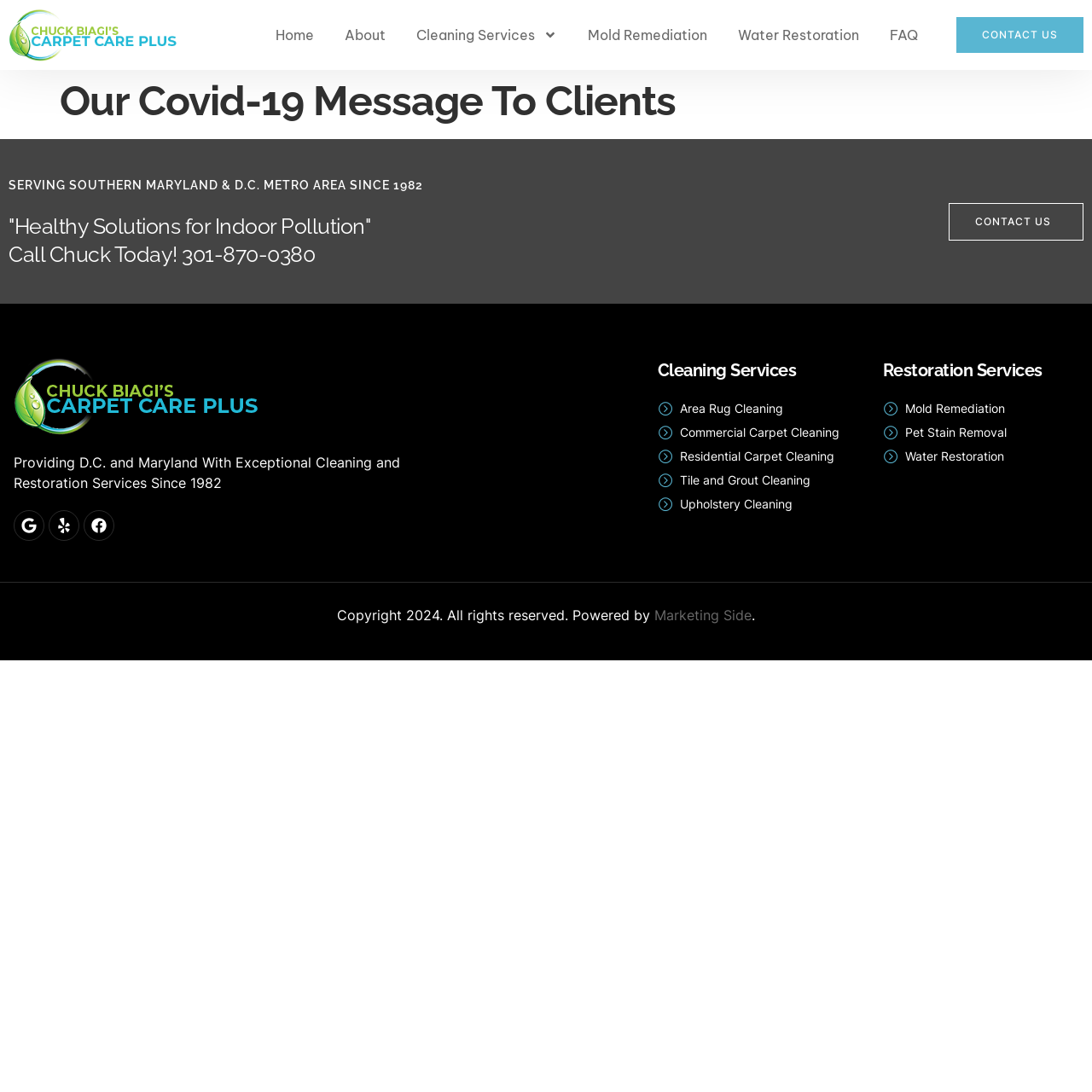Generate a detailed explanation of the webpage's features and information.

This webpage is about Chuck Biagi's Carpet Care Plus, a company providing cleaning and restoration services in Southern Maryland and the D.C. Metro area. At the top, there is a navigation menu with links to "Home", "About", "Cleaning Services", "Mold Remediation", "Water Restoration", "FAQ", and "CONTACT US". 

Below the navigation menu, there is a main section with a heading "Our Covid-19 Message To Clients" and a subheading "SERVING SOUTHERN MARYLAND & D.C. METRO AREA SINCE 1982". 

To the right of the main section, there is a call-to-action heading with a phone number, "Healthy Solutions for Indoor Pollution" Call Chuck Today! 301-870-0380". 

Further down, there is a paragraph of text describing the company's services, "Providing D.C. and Maryland With Exceptional Cleaning and Restoration Services Since 1982". 

Below this text, there are three social media links, "Google", "Yelp", and "Facebook", each accompanied by an image. 

The webpage is divided into two main sections: "Cleaning Services" and "Restoration Services". The "Cleaning Services" section has links to "Area Rug Cleaning", "Commercial Carpet Cleaning", "Residential Carpet Cleaning", "Tile and Grout Cleaning", and "Upholstery Cleaning". The "Restoration Services" section has links to "Mold Remediation", "Pet Stain Removal", and "Water Restoration". 

At the bottom of the webpage, there is a copyright notice and a link to "Marketing Side".